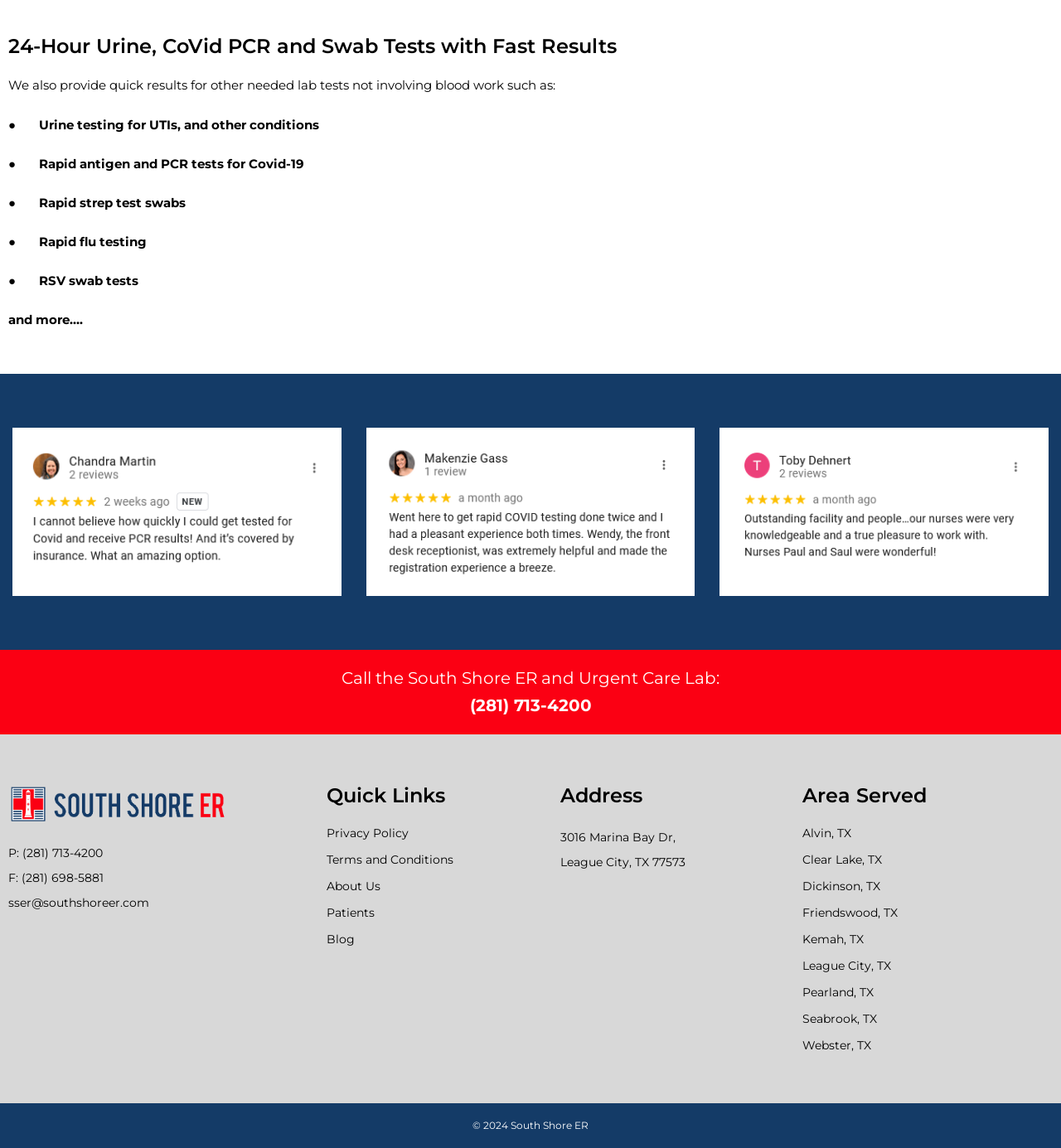Please identify the bounding box coordinates of the clickable element to fulfill the following instruction: "Get directions to the address". The coordinates should be four float numbers between 0 and 1, i.e., [left, top, right, bottom].

[0.528, 0.723, 0.646, 0.757]